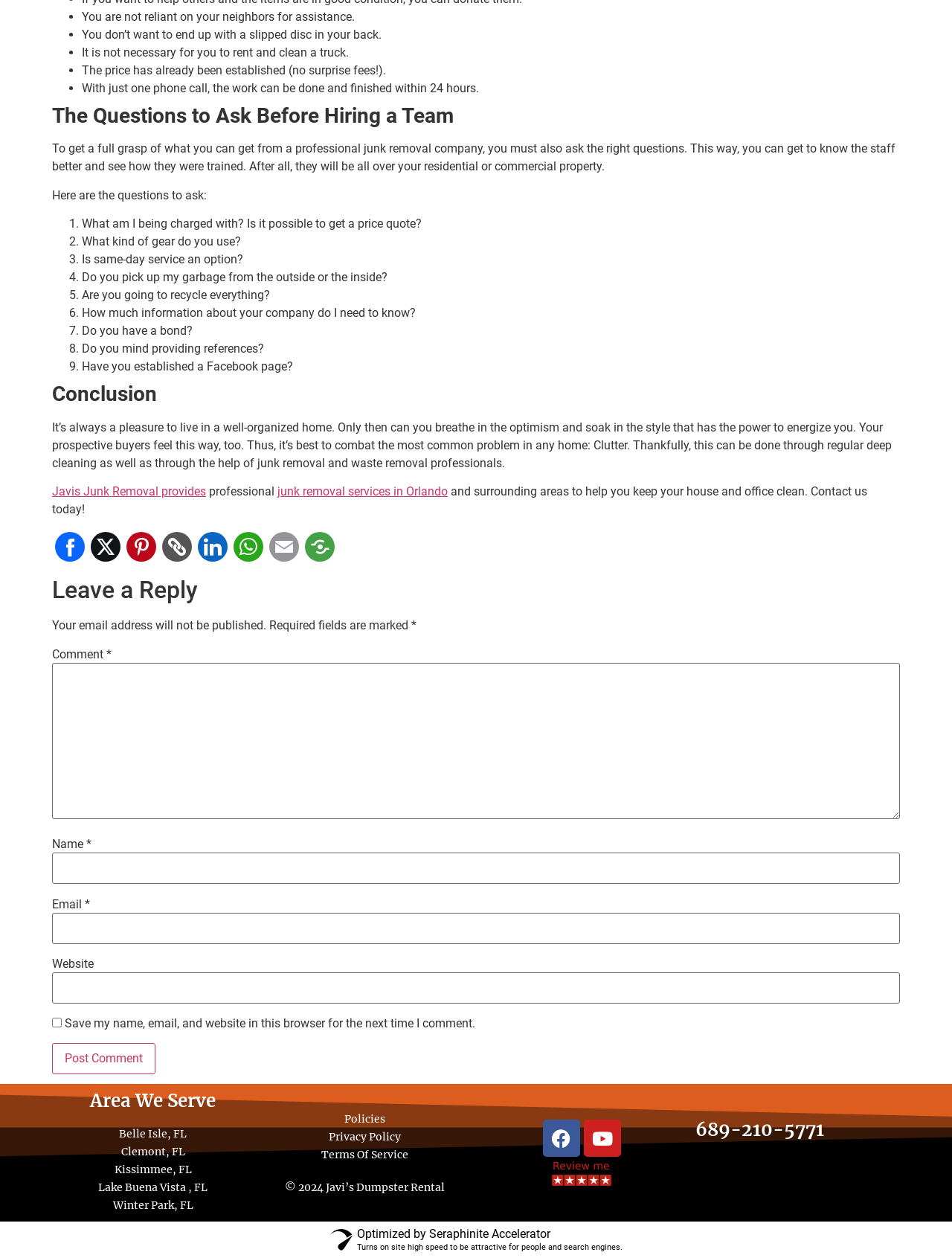Please identify the bounding box coordinates of the clickable area that will fulfill the following instruction: "Enter your name in the 'Name' field". The coordinates should be in the format of four float numbers between 0 and 1, i.e., [left, top, right, bottom].

[0.055, 0.678, 0.945, 0.703]